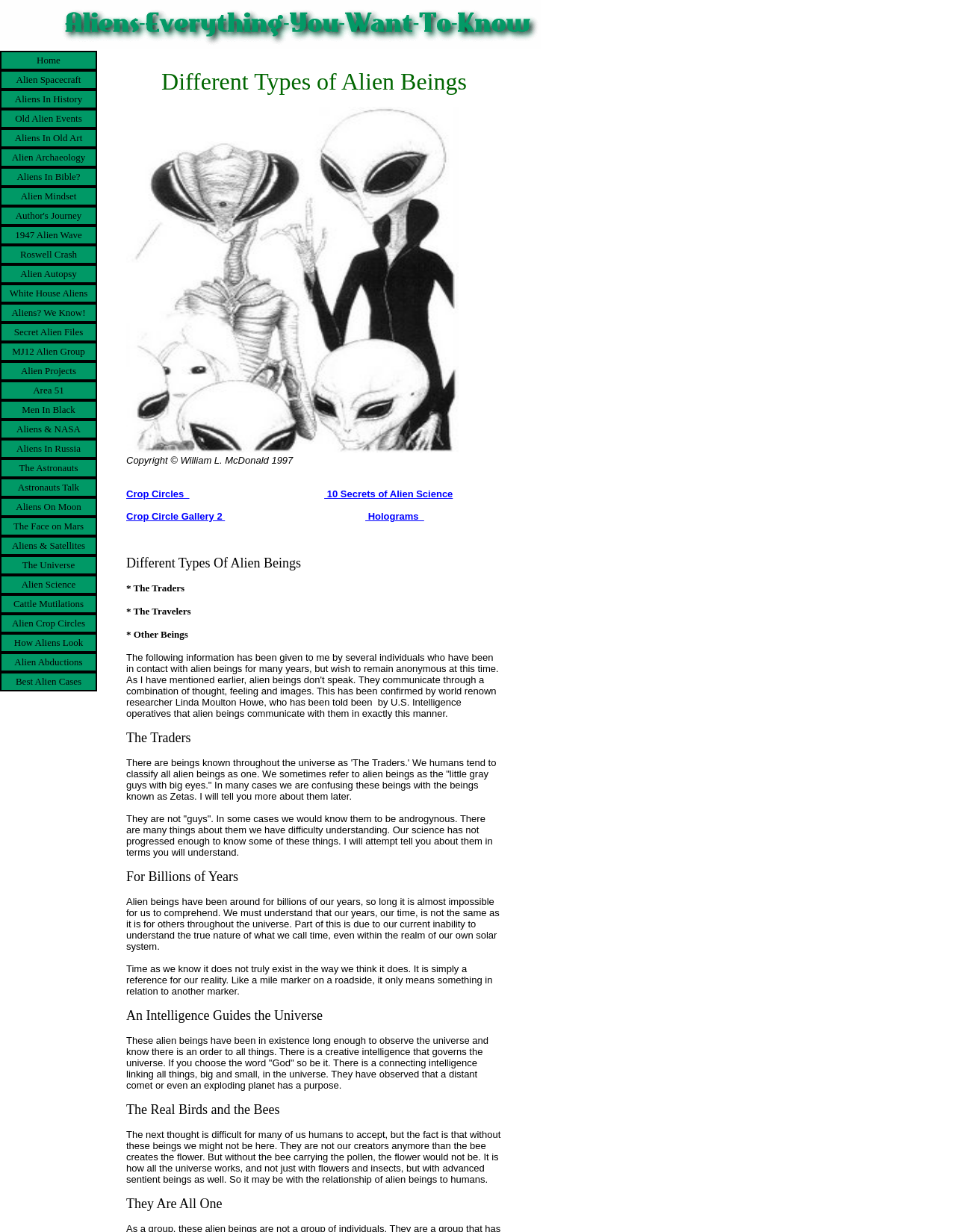Locate the bounding box coordinates of the element I should click to achieve the following instruction: "Click the 'Alien Spacecraft' link".

[0.0, 0.057, 0.102, 0.073]